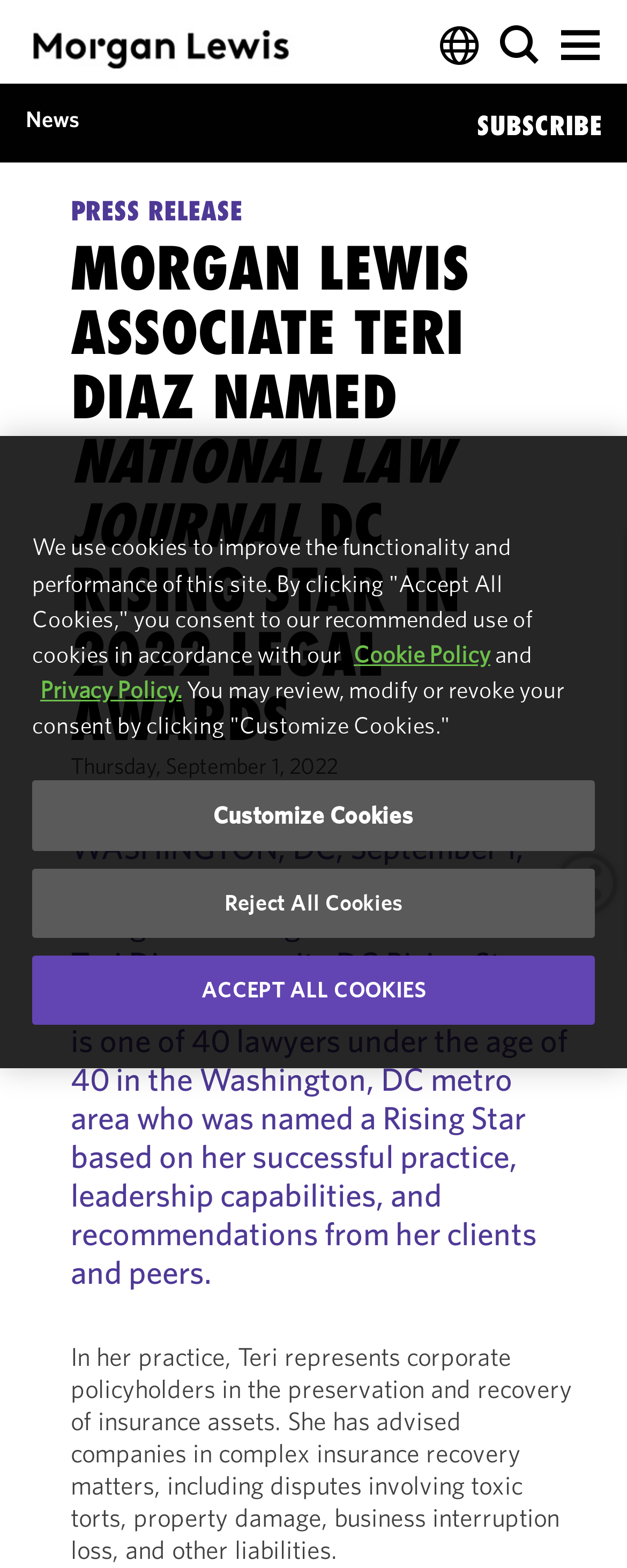Please locate the bounding box coordinates of the element's region that needs to be clicked to follow the instruction: "Read the press release". The bounding box coordinates should be provided as four float numbers between 0 and 1, i.e., [left, top, right, bottom].

[0.112, 0.126, 0.913, 0.528]